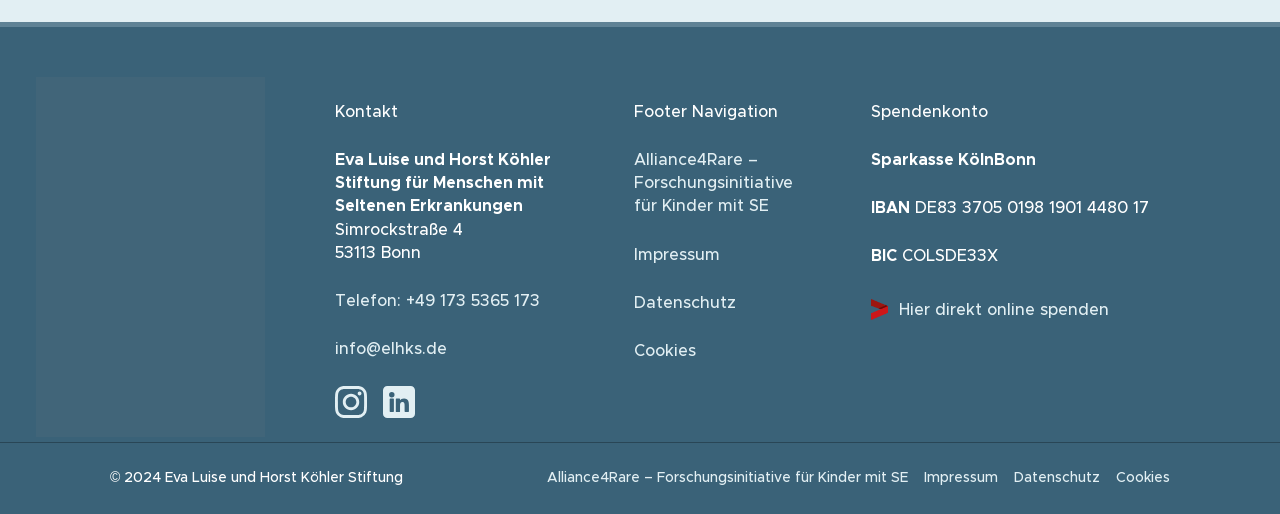Locate the bounding box coordinates of the area where you should click to accomplish the instruction: "Donate online".

[0.702, 0.587, 0.866, 0.618]